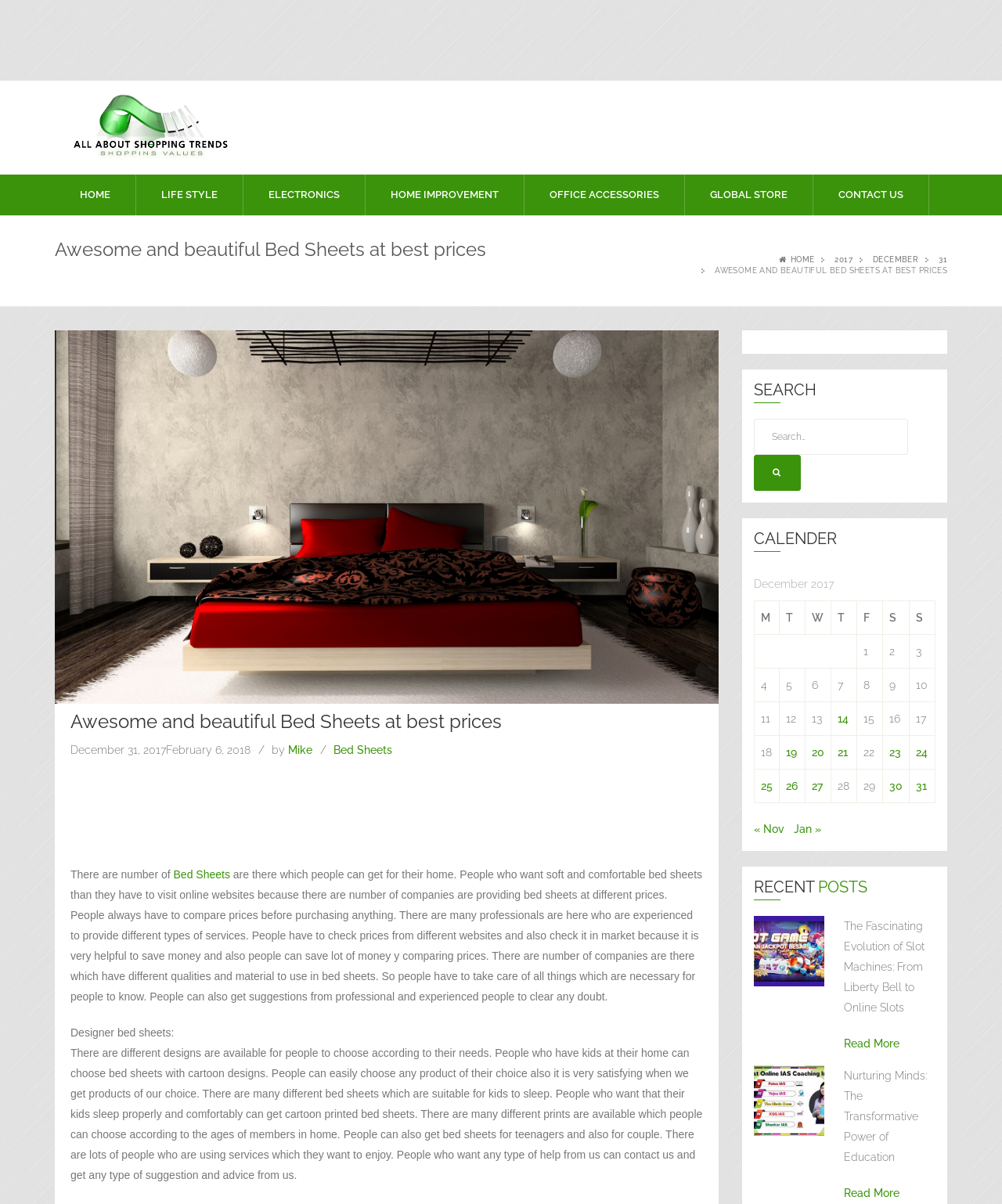Please determine the bounding box coordinates, formatted as (top-left x, top-left y, bottom-right x, bottom-right y), with all values as floating point numbers between 0 and 1. Identify the bounding box of the region described as: OFFICE ACCESSORIES

[0.525, 0.145, 0.681, 0.179]